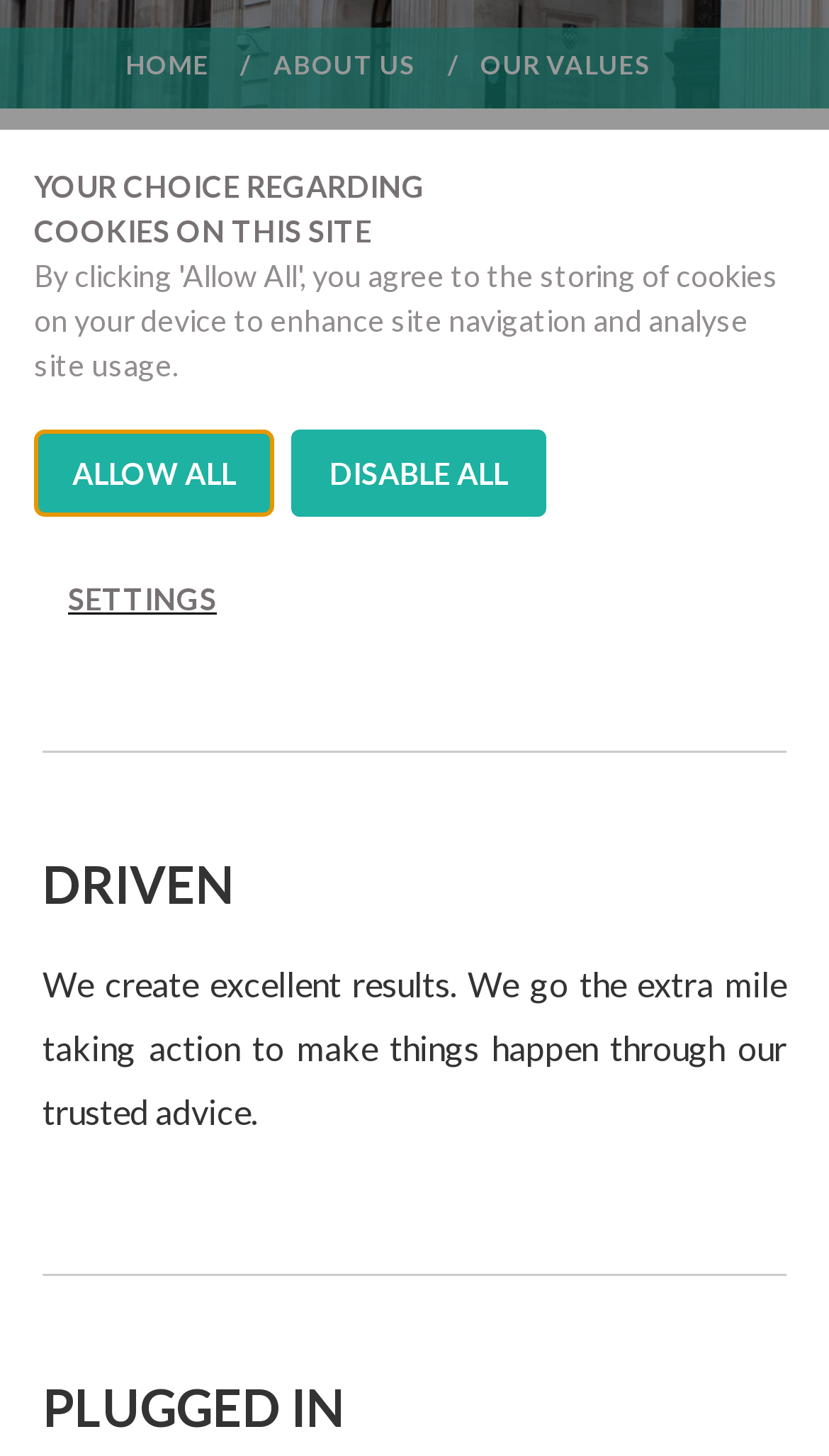Please locate the UI element described by "Allow All" and provide its bounding box coordinates.

[0.041, 0.295, 0.331, 0.355]